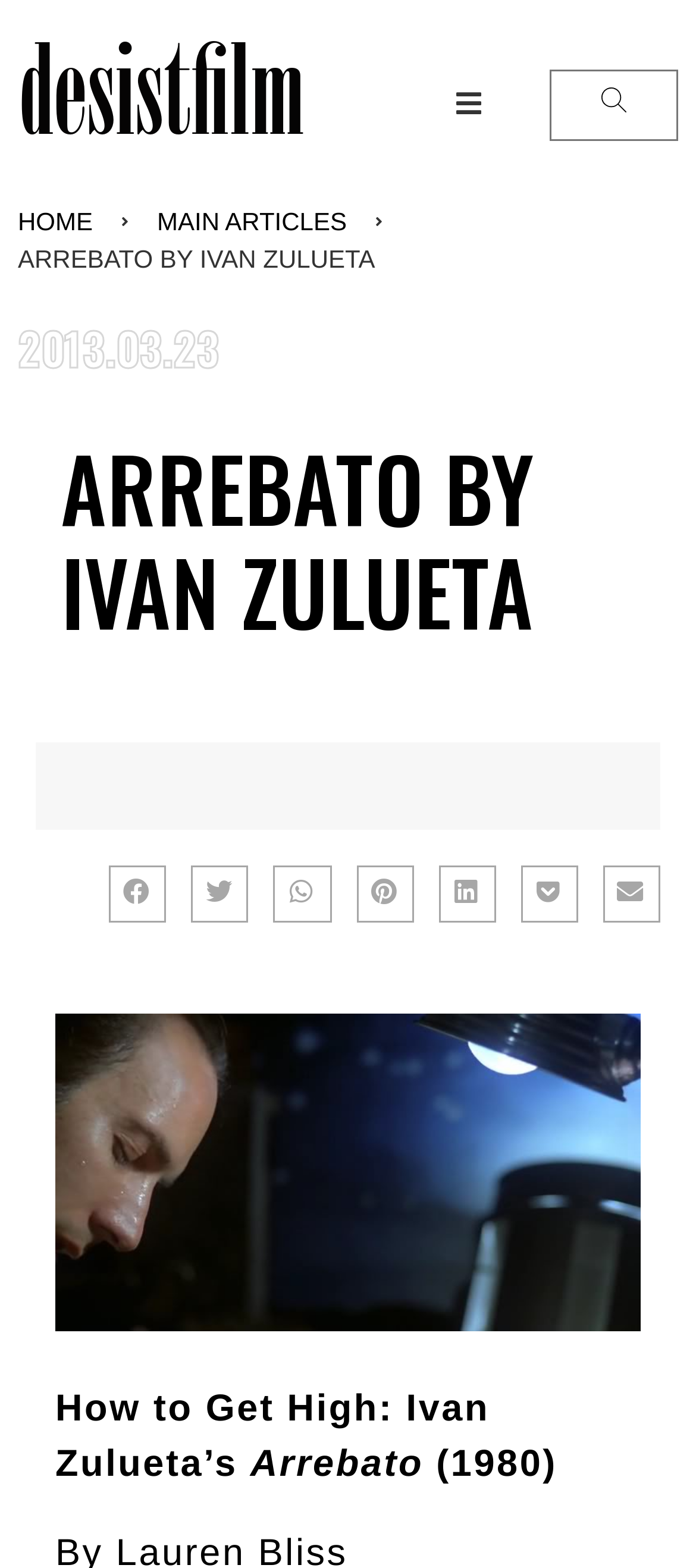What is the date of the article?
Please answer the question with a single word or phrase, referencing the image.

2013.03.23